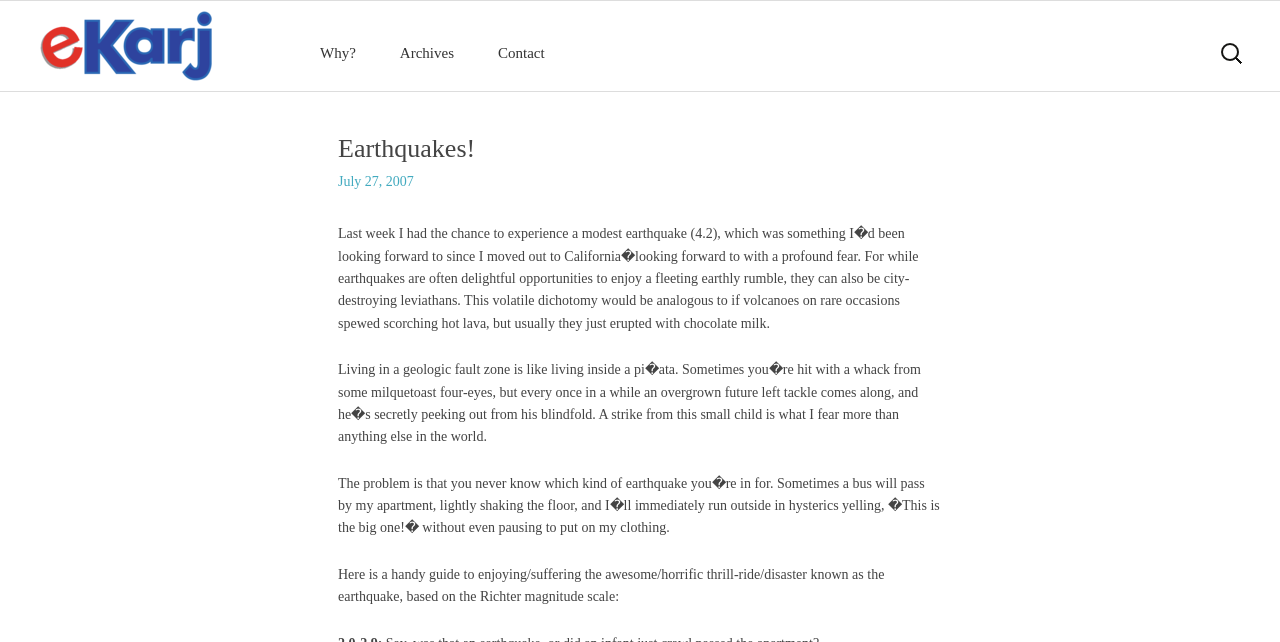Identify the coordinates of the bounding box for the element described below: "Why?". Return the coordinates as four float numbers between 0 and 1: [left, top, right, bottom].

[0.234, 0.048, 0.294, 0.118]